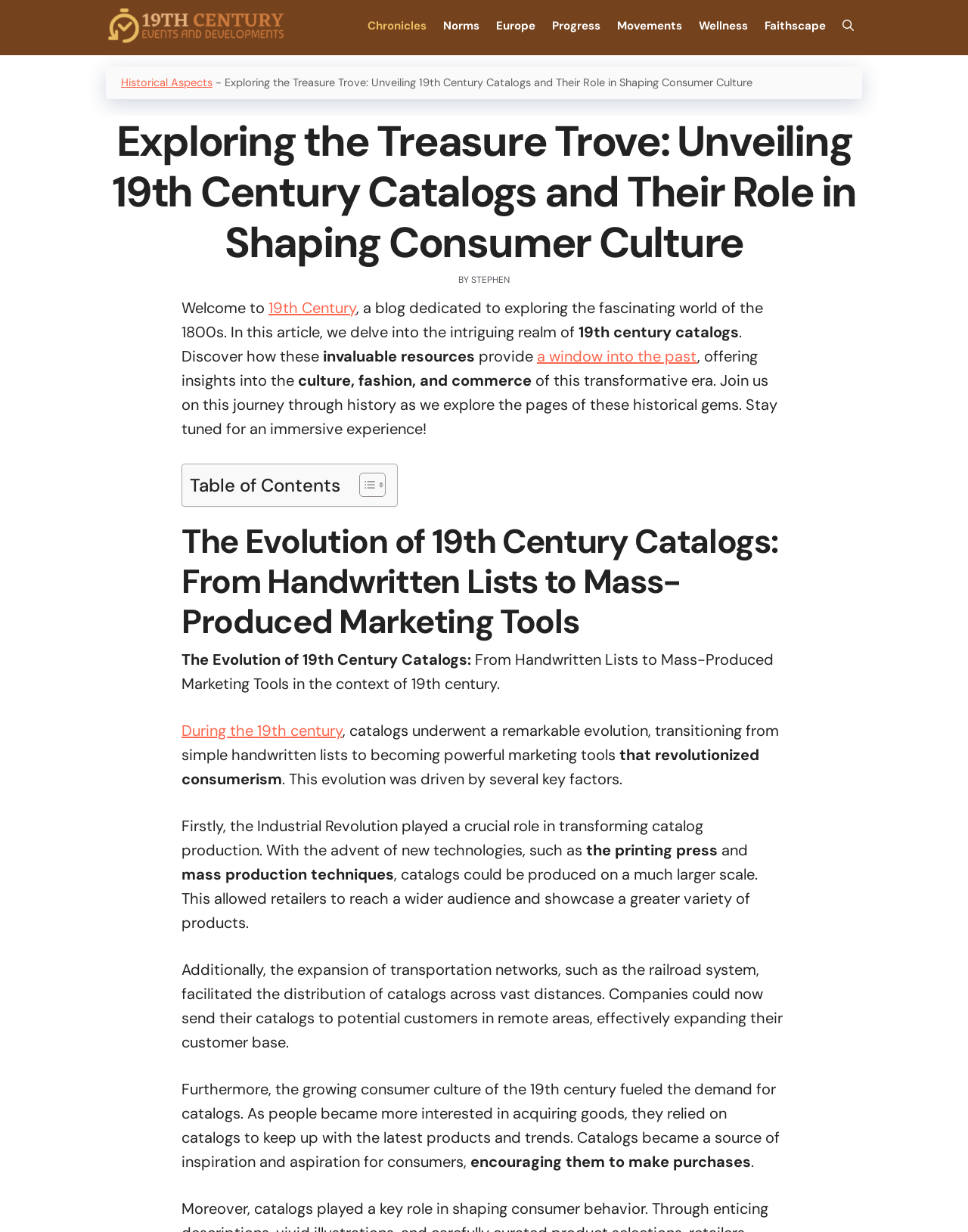Given the description: "Wellness", determine the bounding box coordinates of the UI element. The coordinates should be formatted as four float numbers between 0 and 1, [left, top, right, bottom].

[0.713, 0.01, 0.781, 0.032]